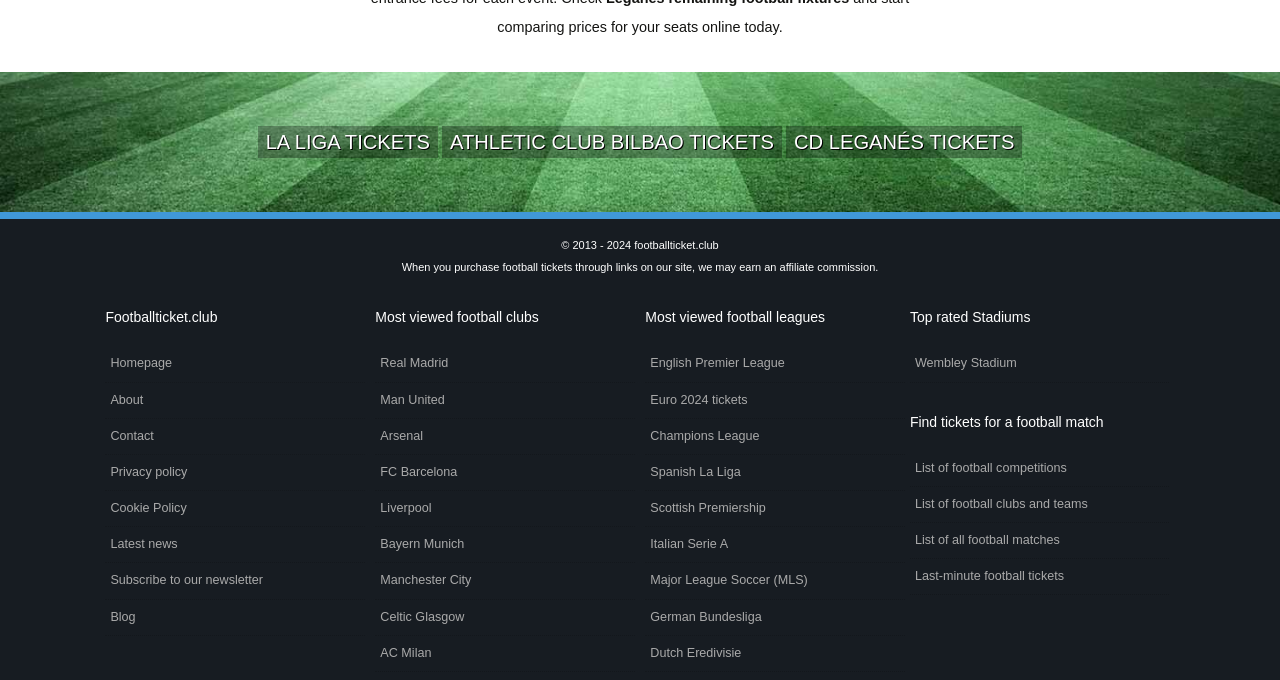What are the most viewed football clubs?
Use the screenshot to answer the question with a single word or phrase.

Real Madrid, Man United, Arsenal, etc.